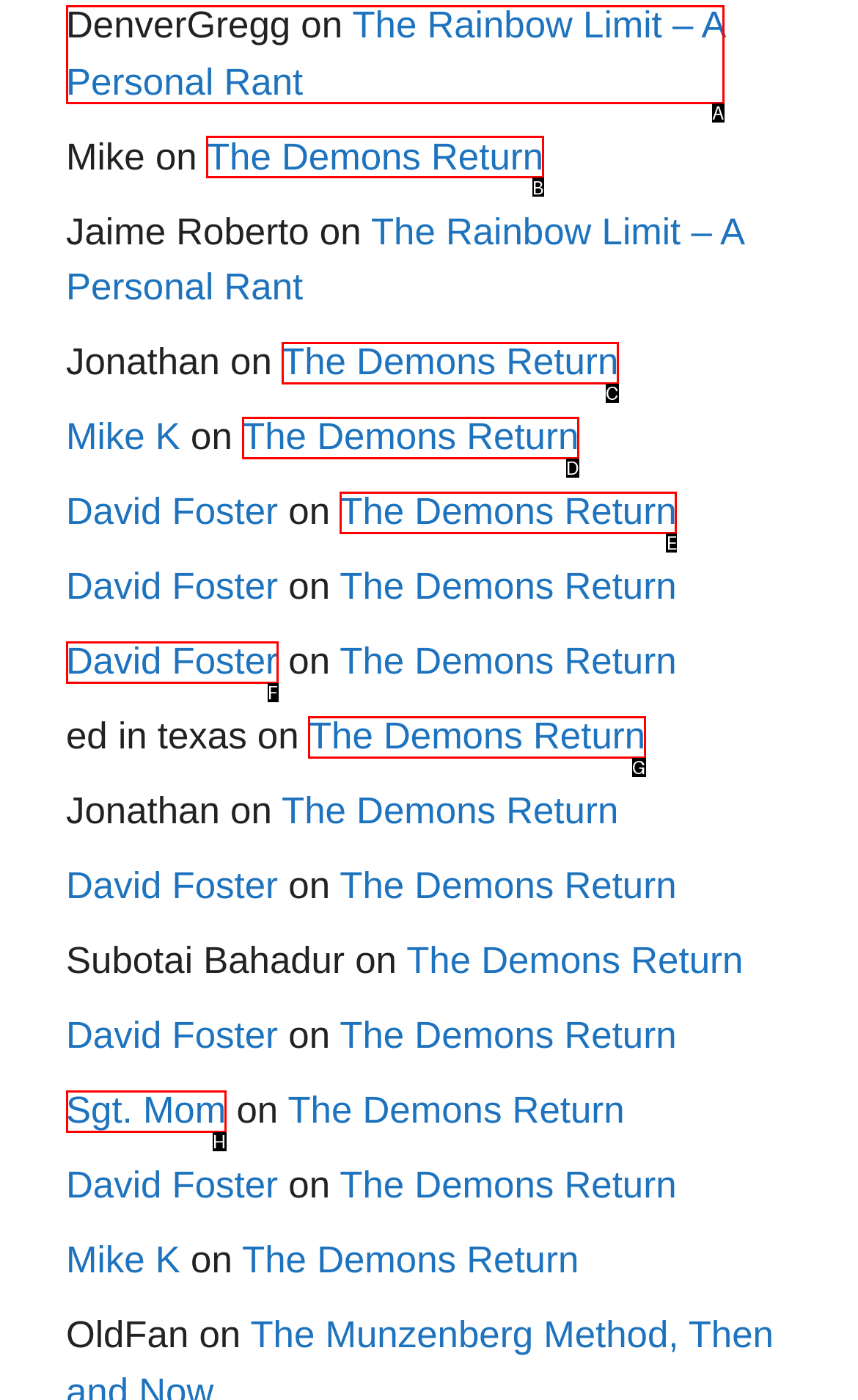Which UI element should you click on to achieve the following task: click on The Rainbow Limit – A Personal Rant? Provide the letter of the correct option.

A